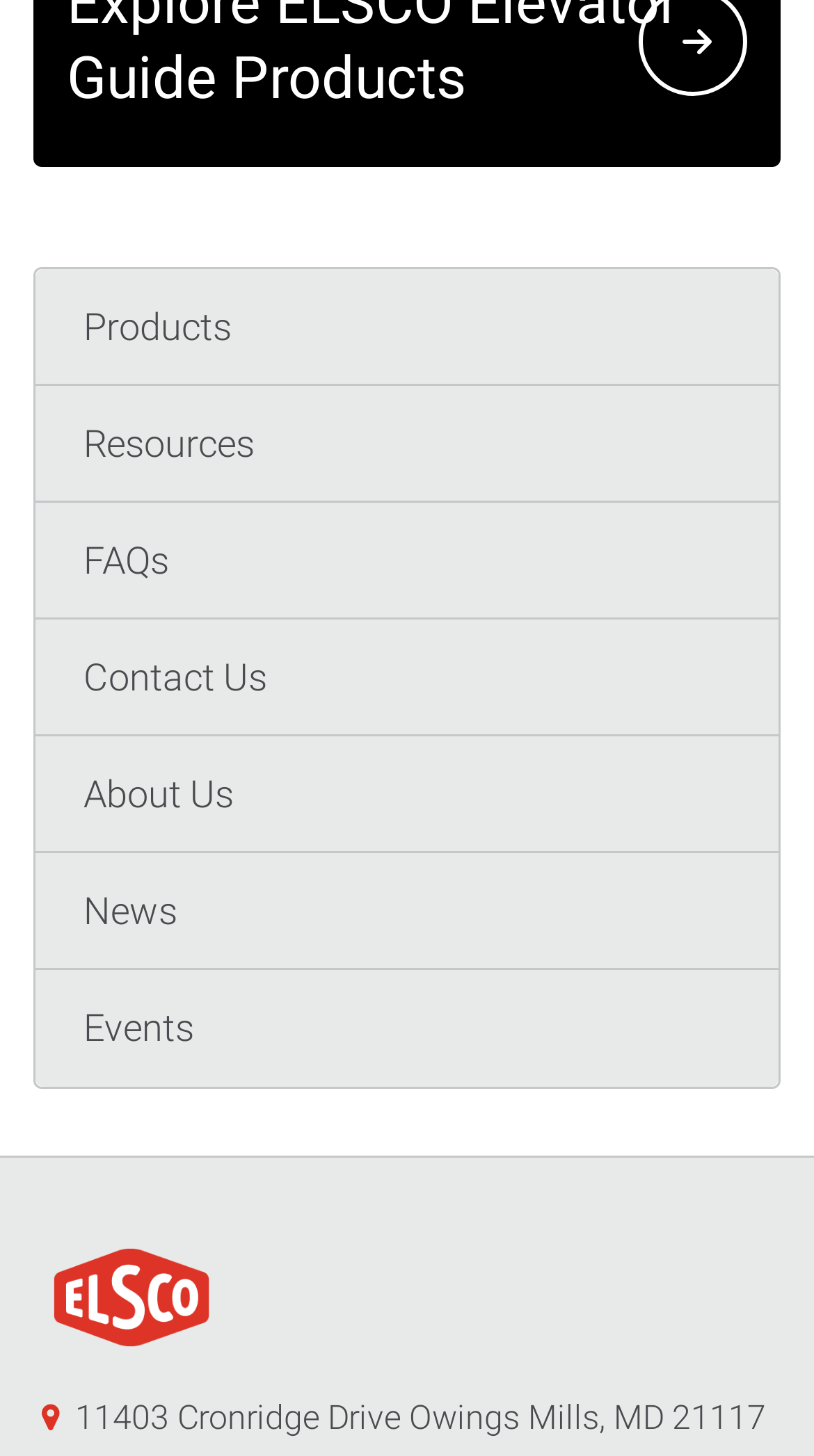What is the navigation menu item after 'Products'?
Kindly answer the question with as much detail as you can.

By examining the navigation menu items, I found that 'Products' is the second item, and the next item is 'Resources', which is located at coordinates [0.044, 0.265, 0.956, 0.345].